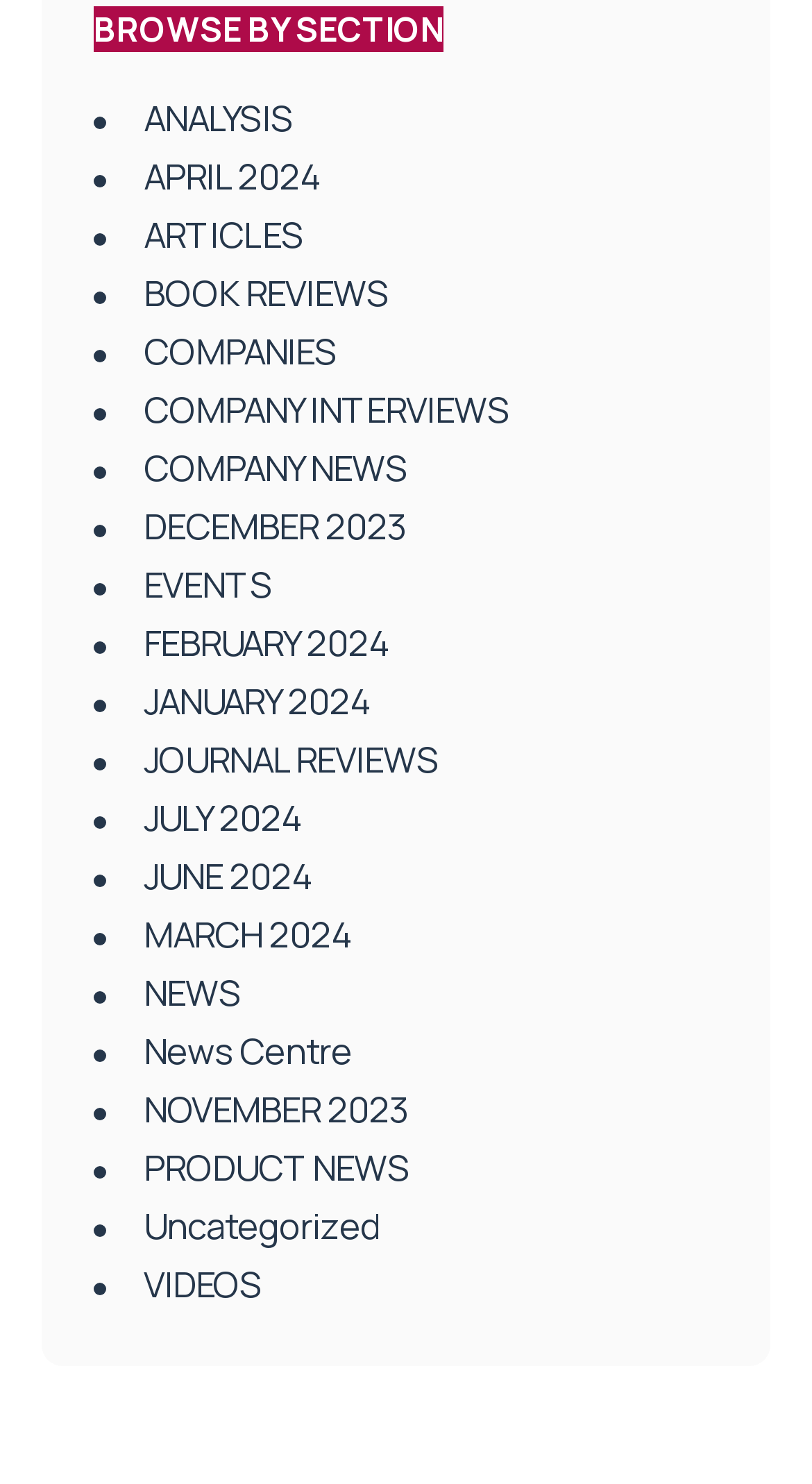Identify the bounding box of the UI component described as: "ANALYSIS".

[0.115, 0.06, 0.885, 0.1]